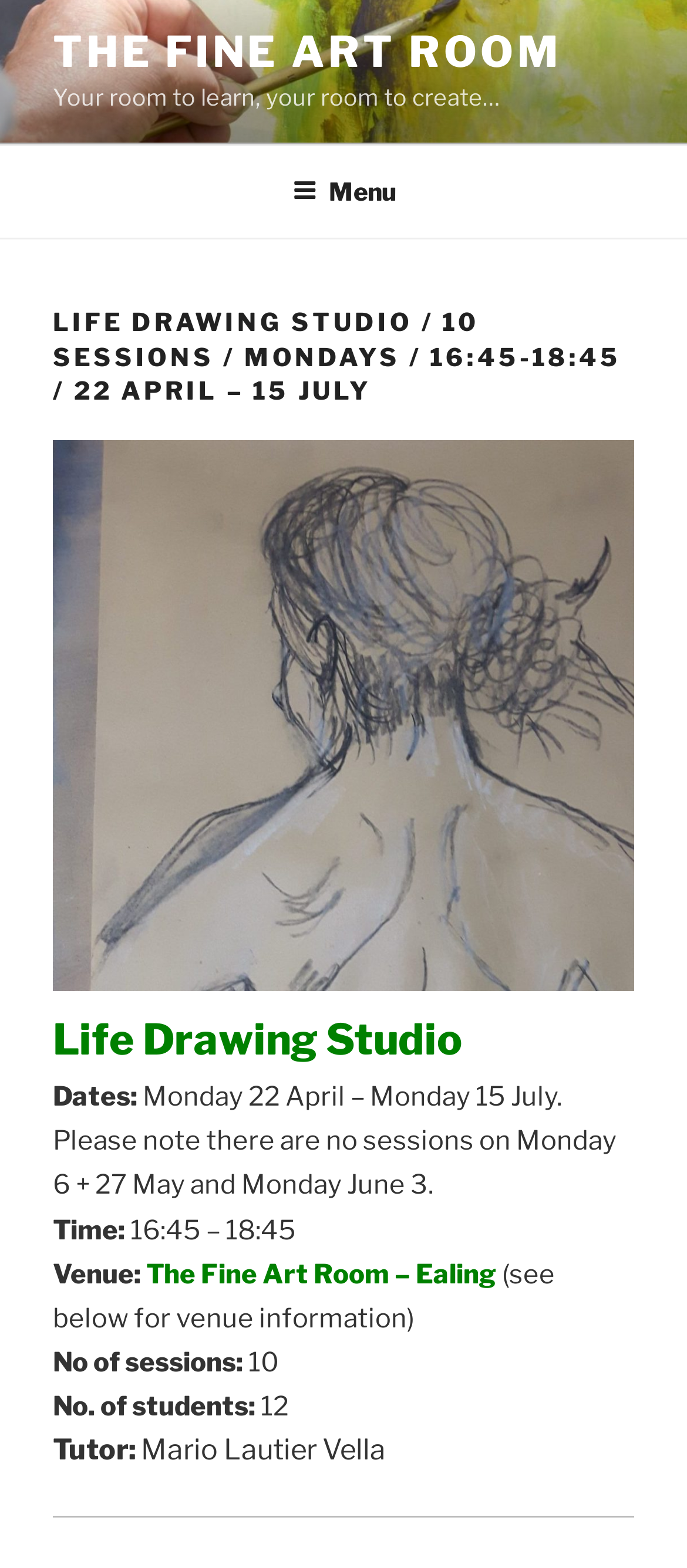What is the venue for the life drawing studio?
Use the screenshot to answer the question with a single word or phrase.

The Fine Art Room – Ealing